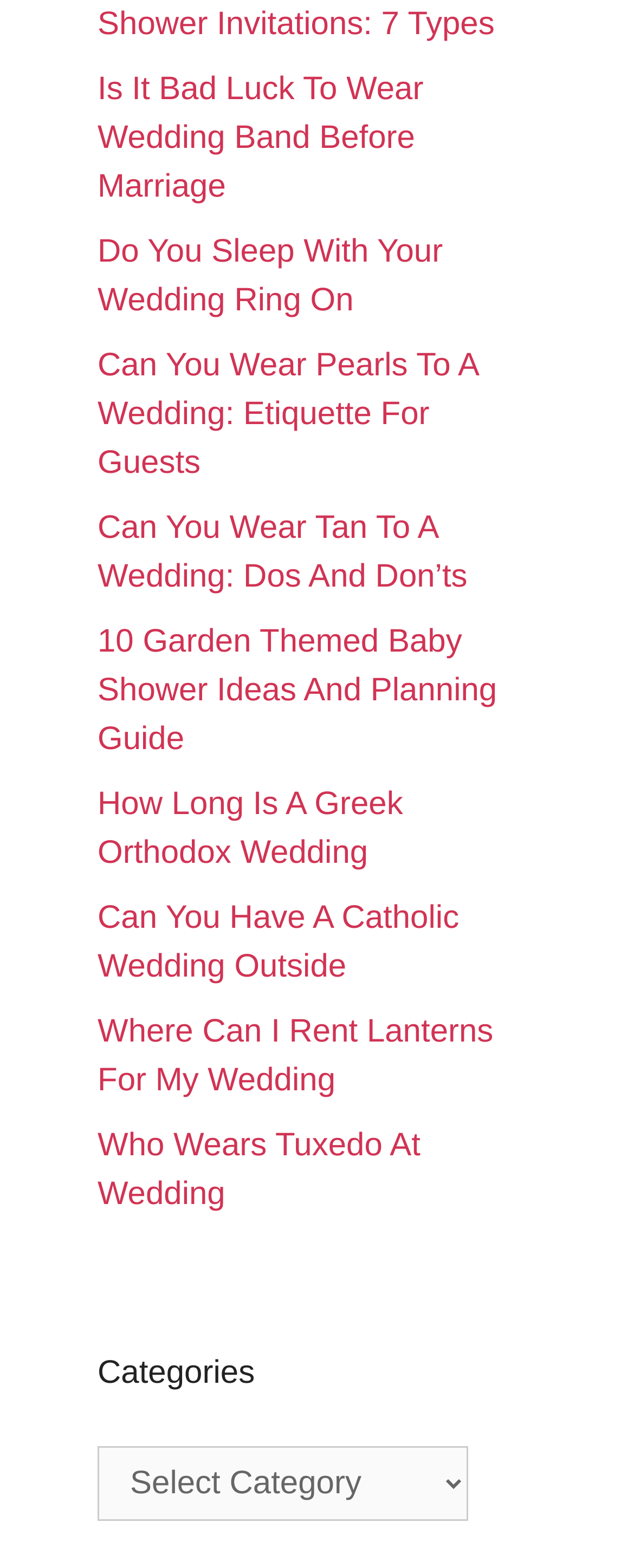Find the bounding box coordinates of the element to click in order to complete the given instruction: "Contact Shacklefords Chartered Accountants via email."

None